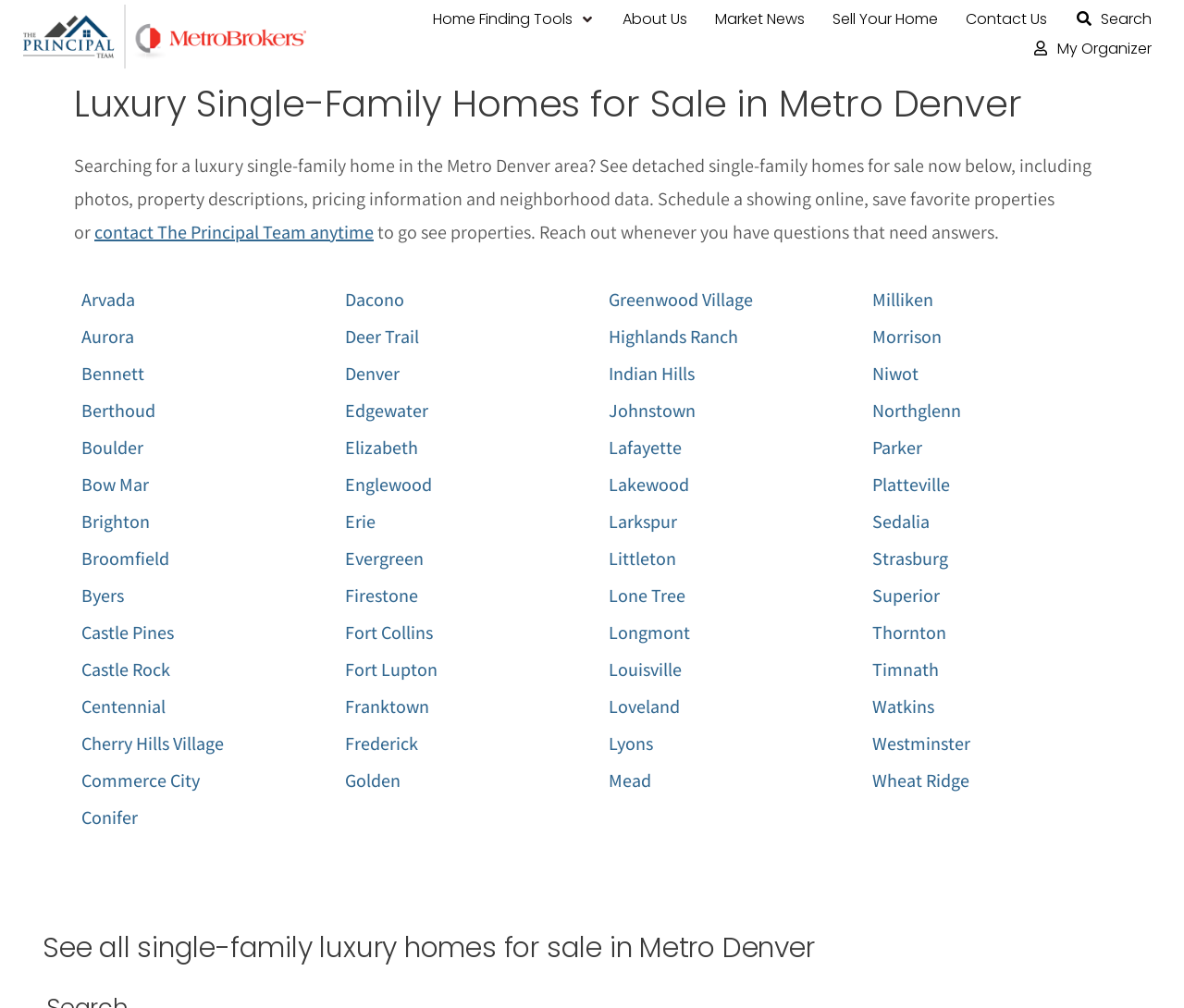What type of information is provided for each home listing?
Respond to the question with a well-detailed and thorough answer.

According to the webpage's description, each home listing includes photos, property descriptions, pricing information, and neighborhood data. This information is likely provided to help users make informed decisions when searching for a luxury single-family home.